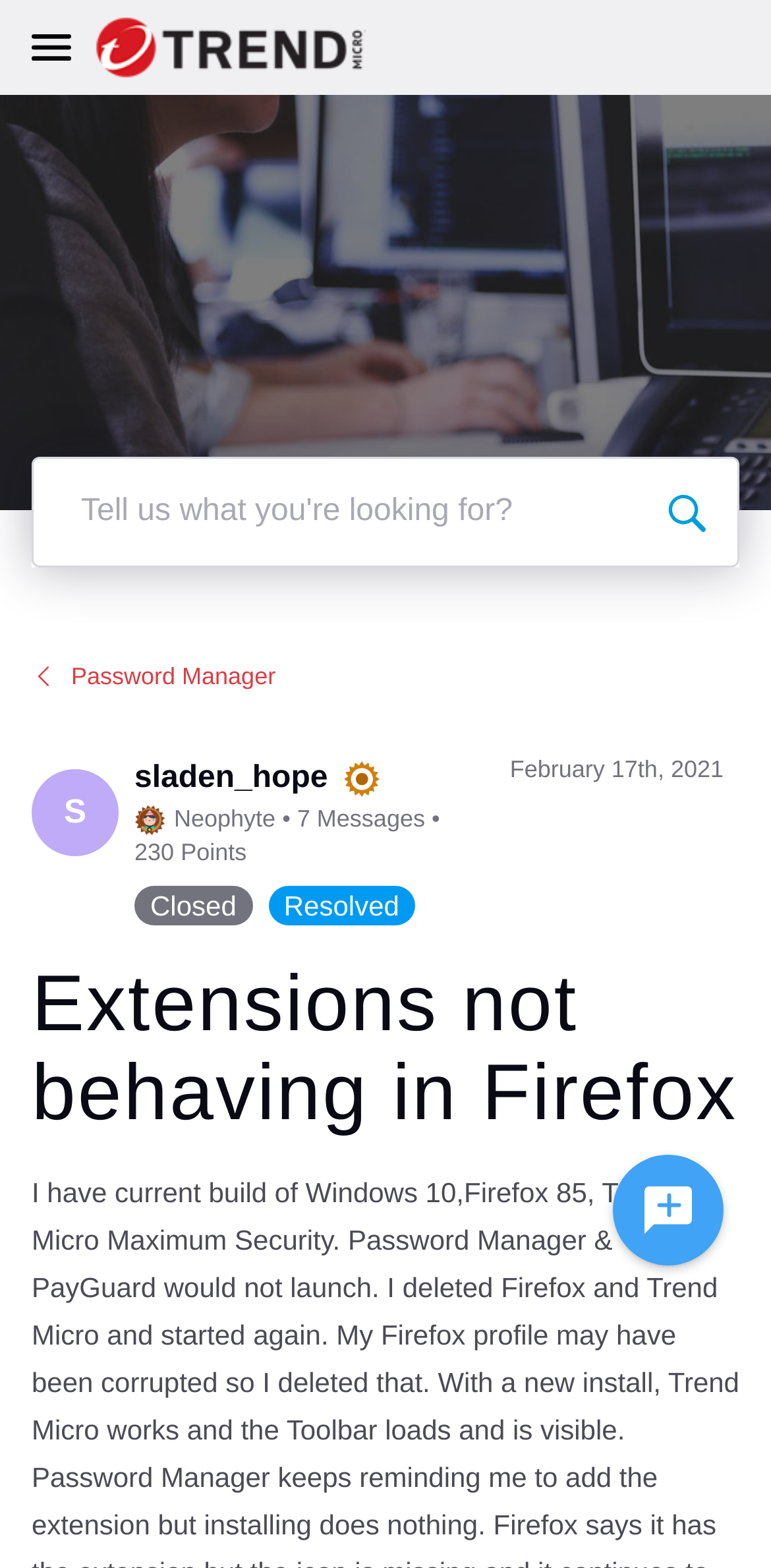Extract the bounding box coordinates of the UI element described: "Password Manager". Provide the coordinates in the format [left, top, right, bottom] with values ranging from 0 to 1.

[0.041, 0.422, 0.959, 0.44]